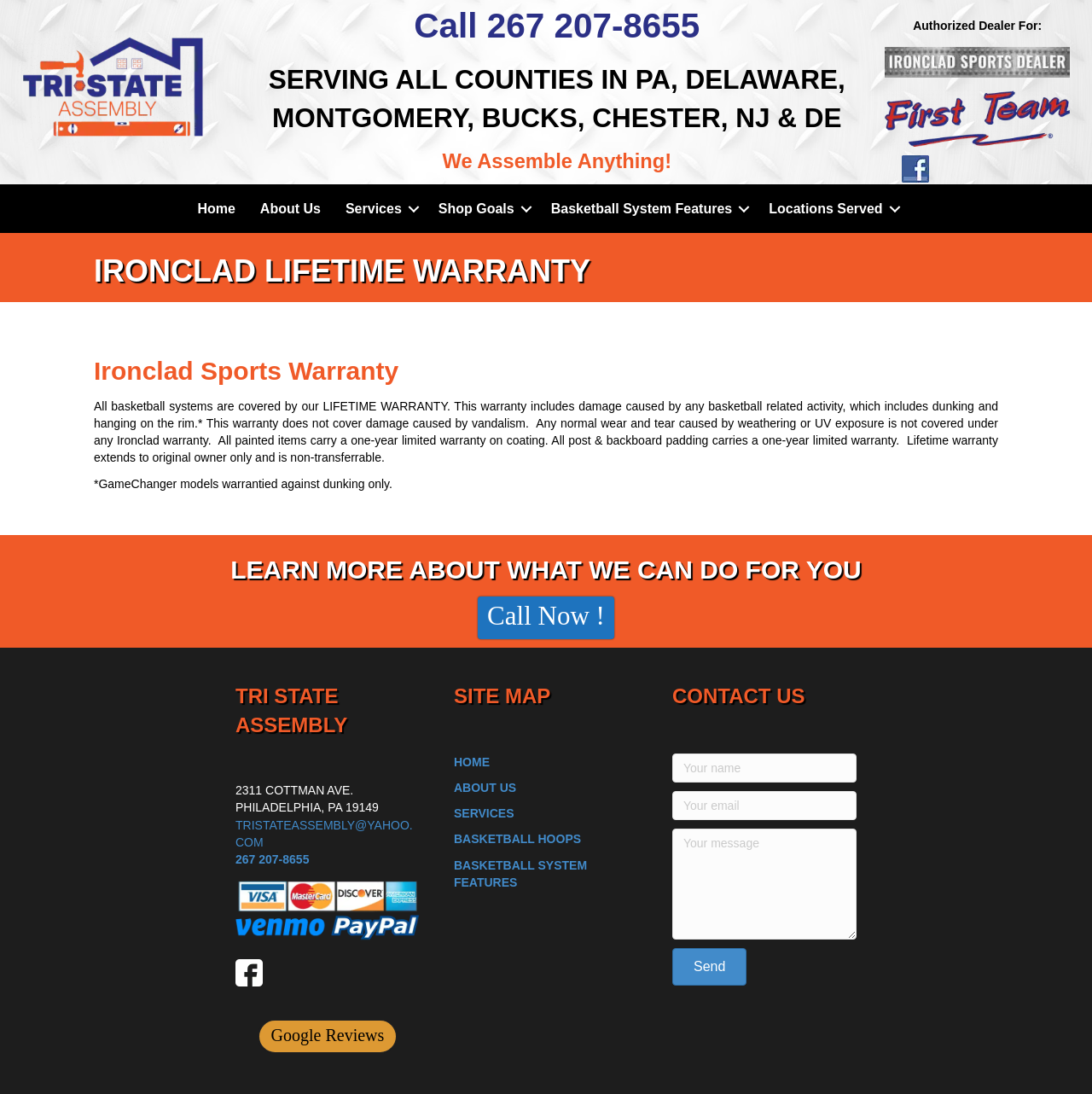Specify the bounding box coordinates for the region that must be clicked to perform the given instruction: "Learn more about basketball system features".

[0.494, 0.174, 0.692, 0.208]